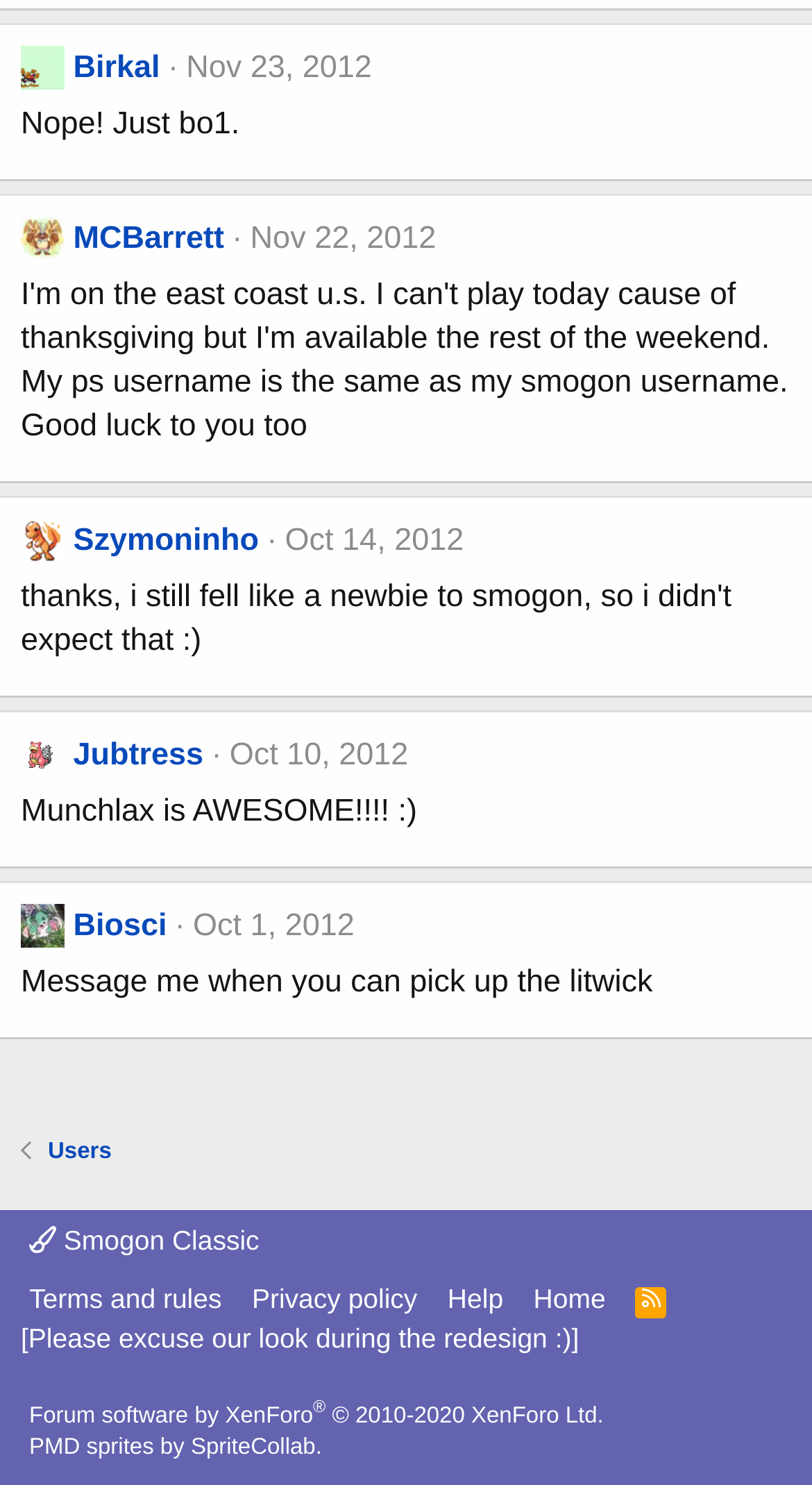Locate the bounding box coordinates of the element I should click to achieve the following instruction: "Go to the Smogon Classic page".

[0.026, 0.822, 0.33, 0.849]